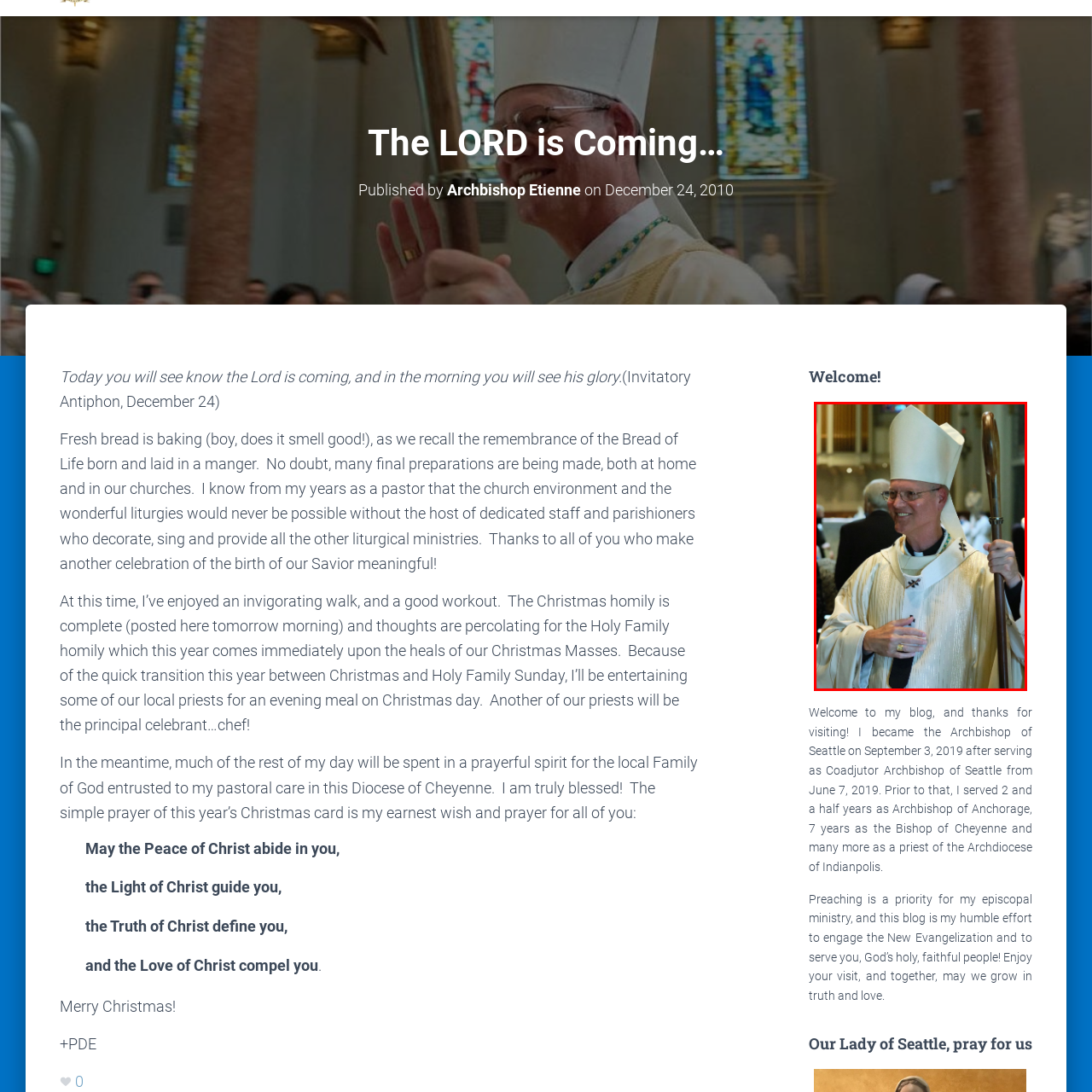Inspect the picture enclosed by the red border, Where is the archbishop likely standing? Provide your answer as a single word or phrase.

church